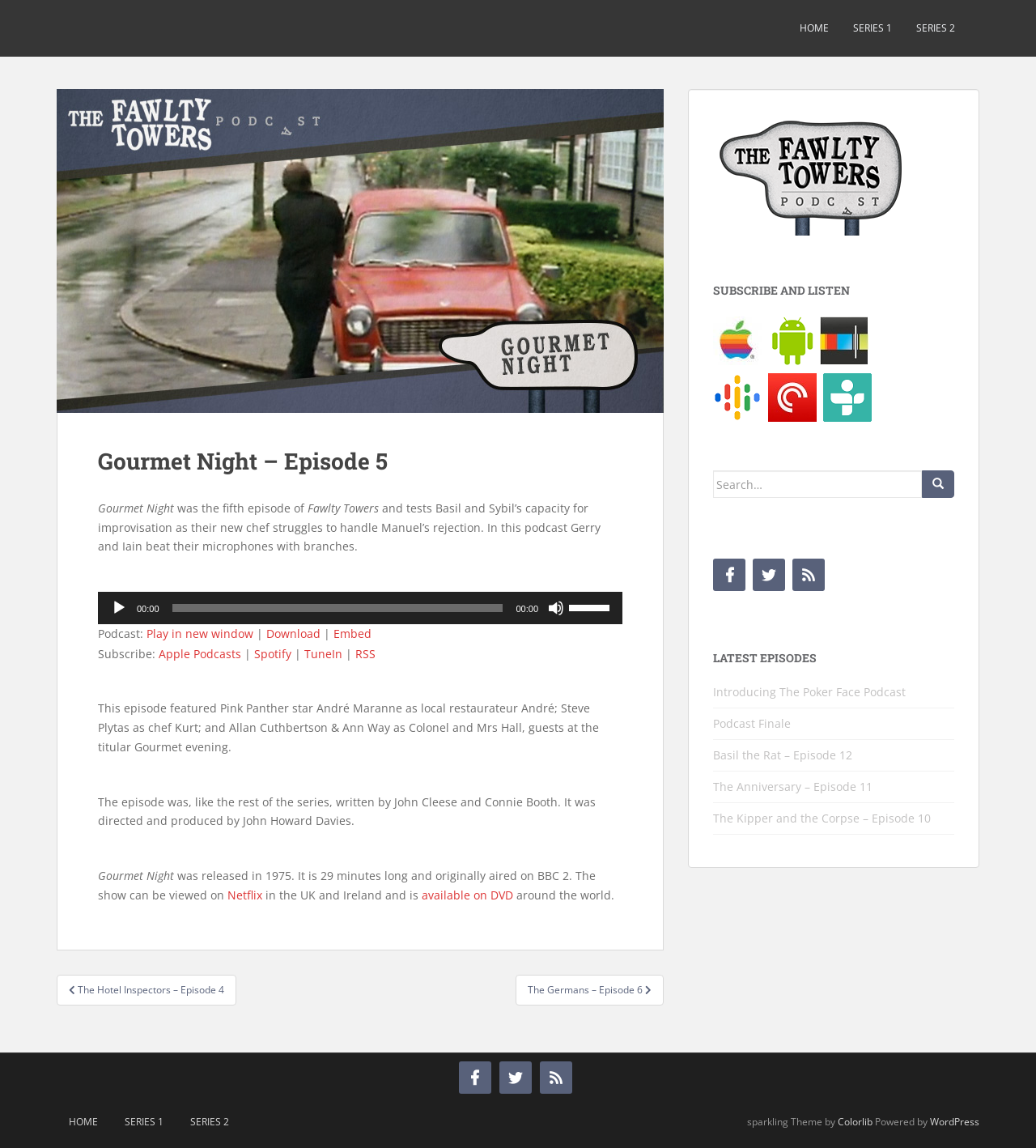What is the name of the character played by André Maranne?
Based on the content of the image, thoroughly explain and answer the question.

I found the name of the character played by André Maranne by looking at the static text element with the text 'André Maranne as local restaurateur André' which is located in the main content area.